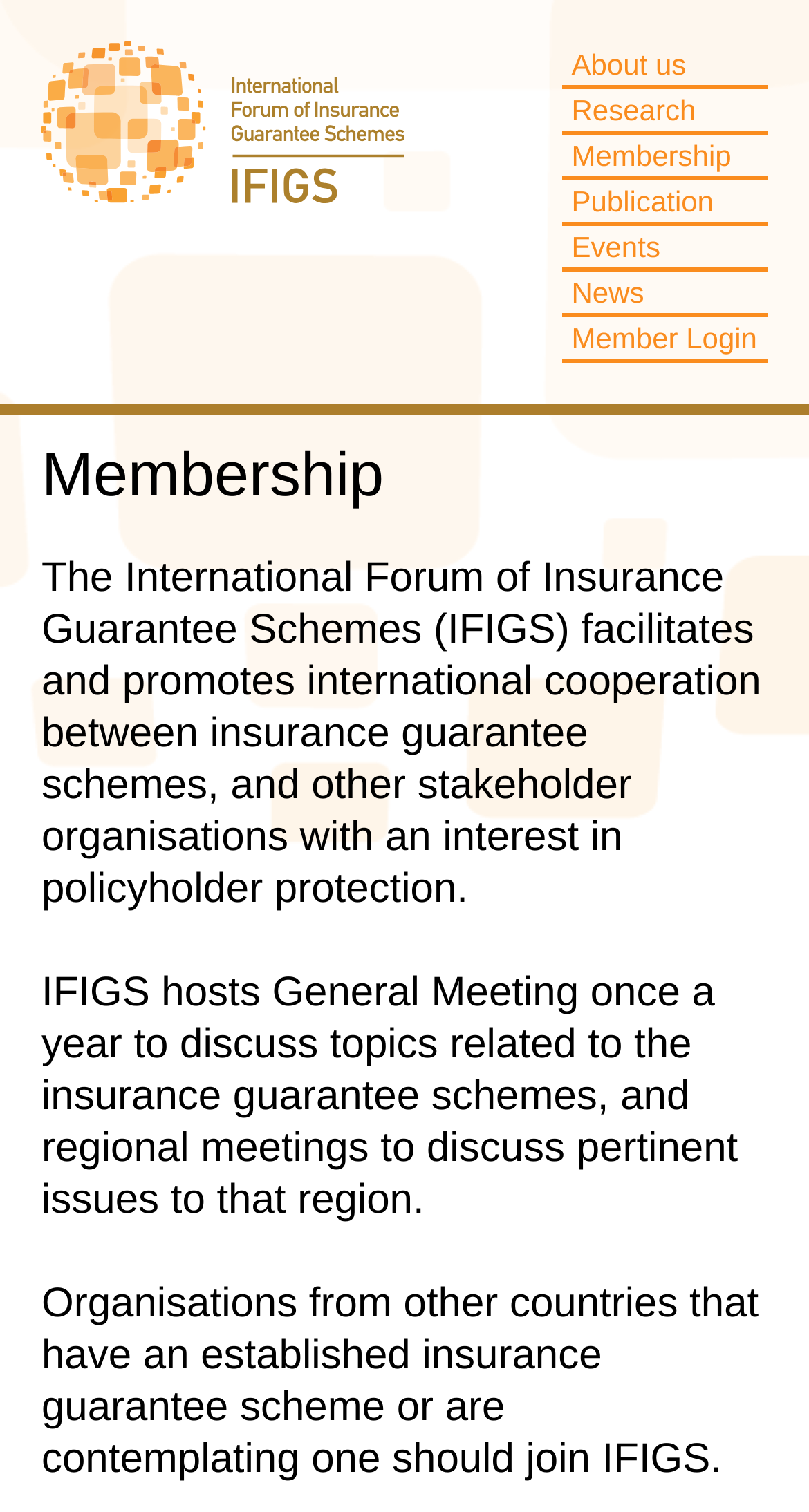Find the bounding box of the UI element described as: "Member Login". The bounding box coordinates should be given as four float values between 0 and 1, i.e., [left, top, right, bottom].

[0.694, 0.21, 0.949, 0.24]